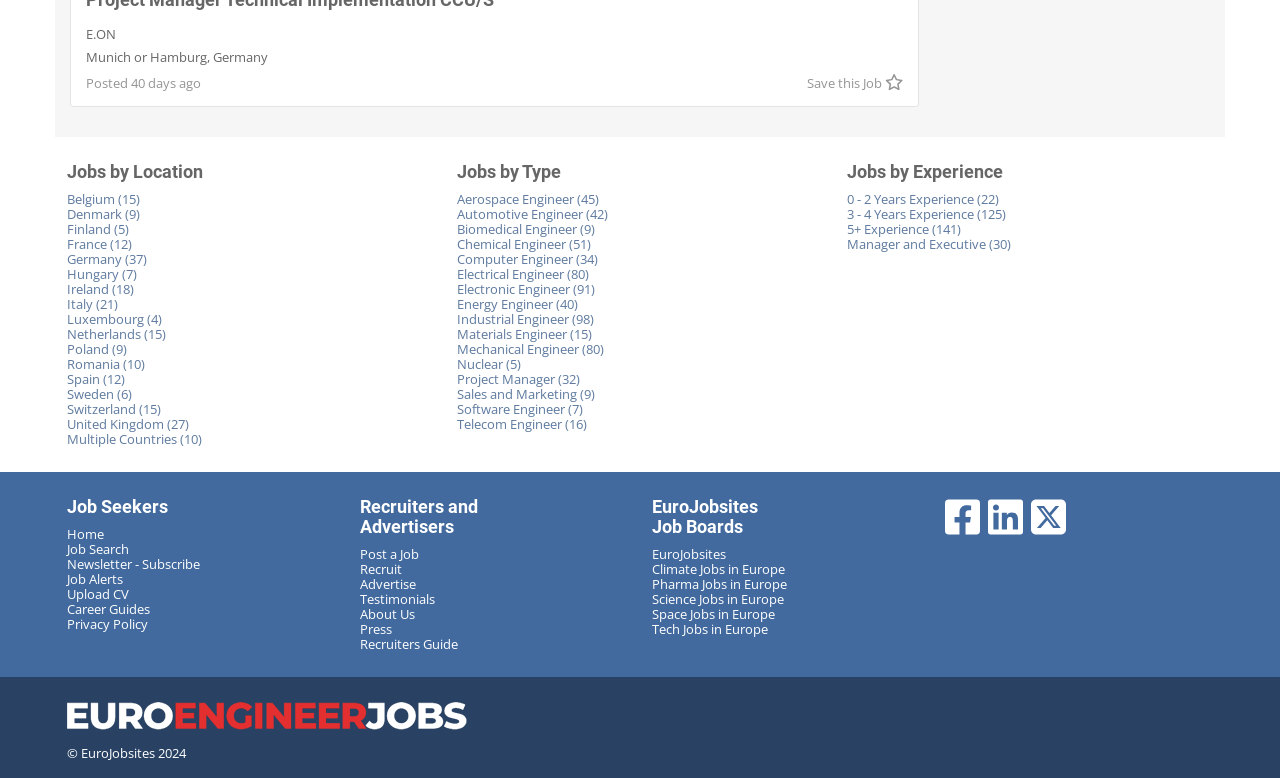Can you provide the bounding box coordinates for the element that should be clicked to implement the instruction: "View jobs by type"?

[0.357, 0.208, 0.643, 0.234]